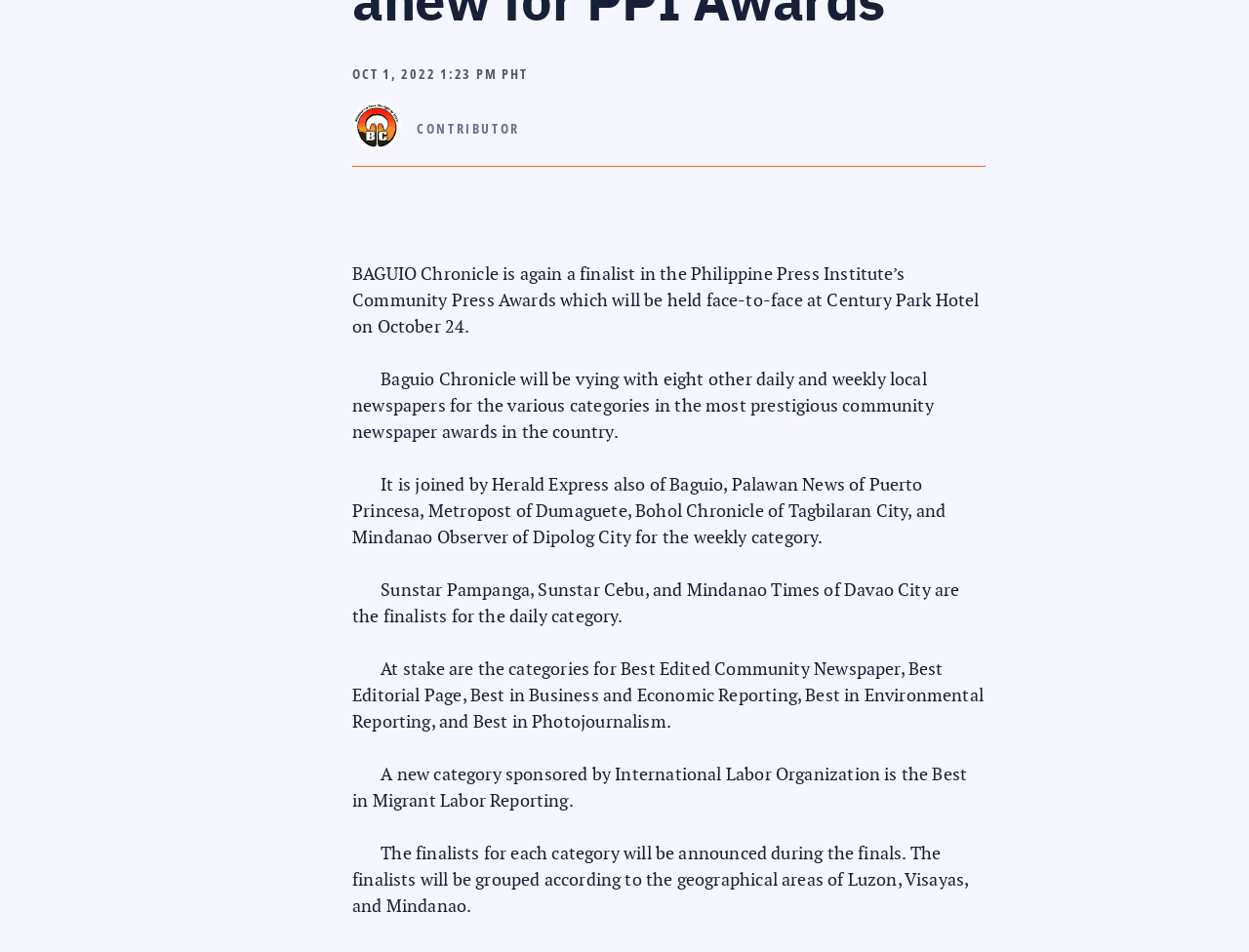Identify the bounding box of the UI element described as follows: "alt="Baguio Chronicle Media Inc."". Provide the coordinates as four float numbers in the range of 0 to 1 [left, top, right, bottom].

[0.282, 0.142, 0.321, 0.162]